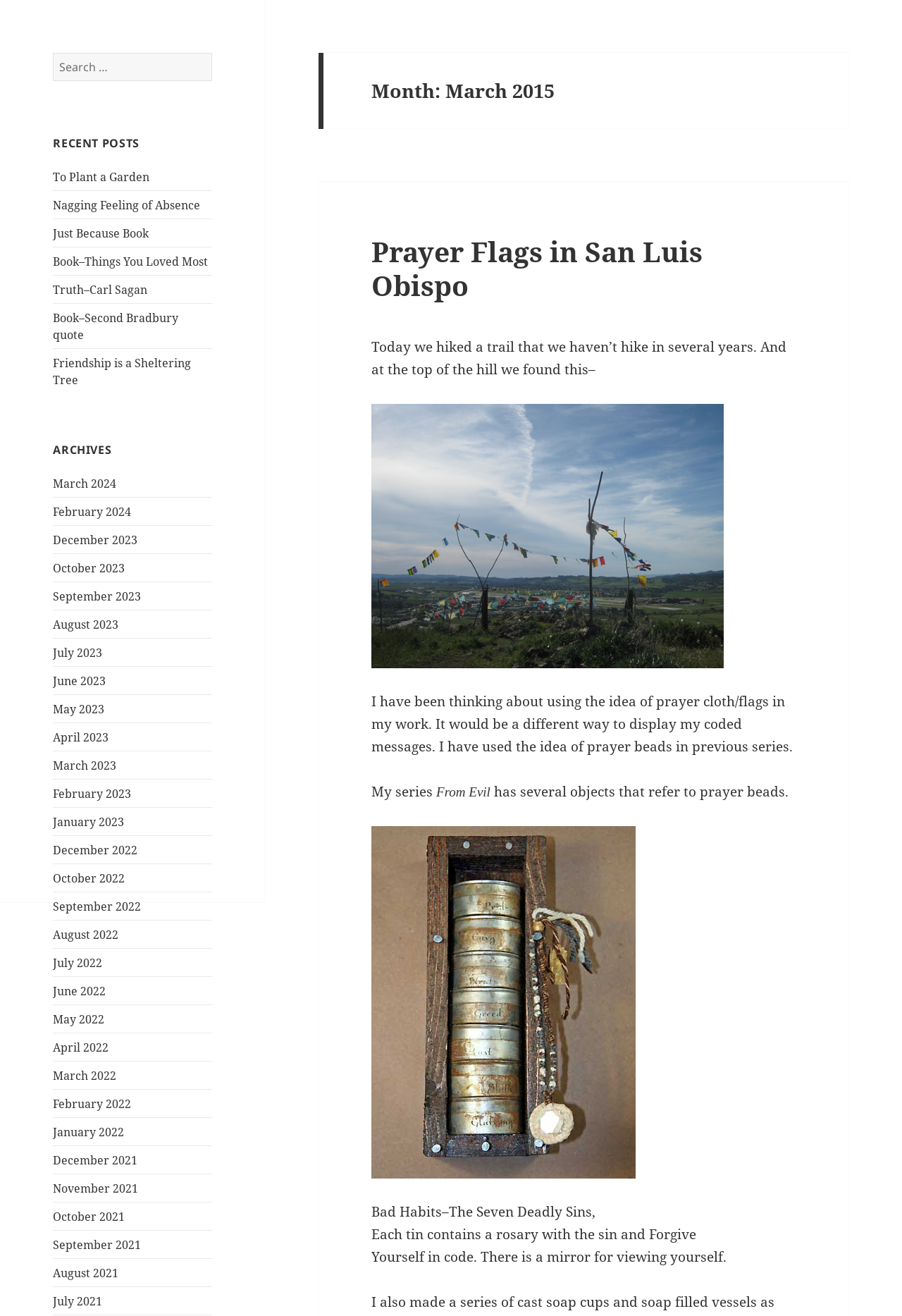Locate the UI element described as follows: "To Plant a Garden". Return the bounding box coordinates as four float numbers between 0 and 1 in the order [left, top, right, bottom].

[0.059, 0.128, 0.166, 0.14]